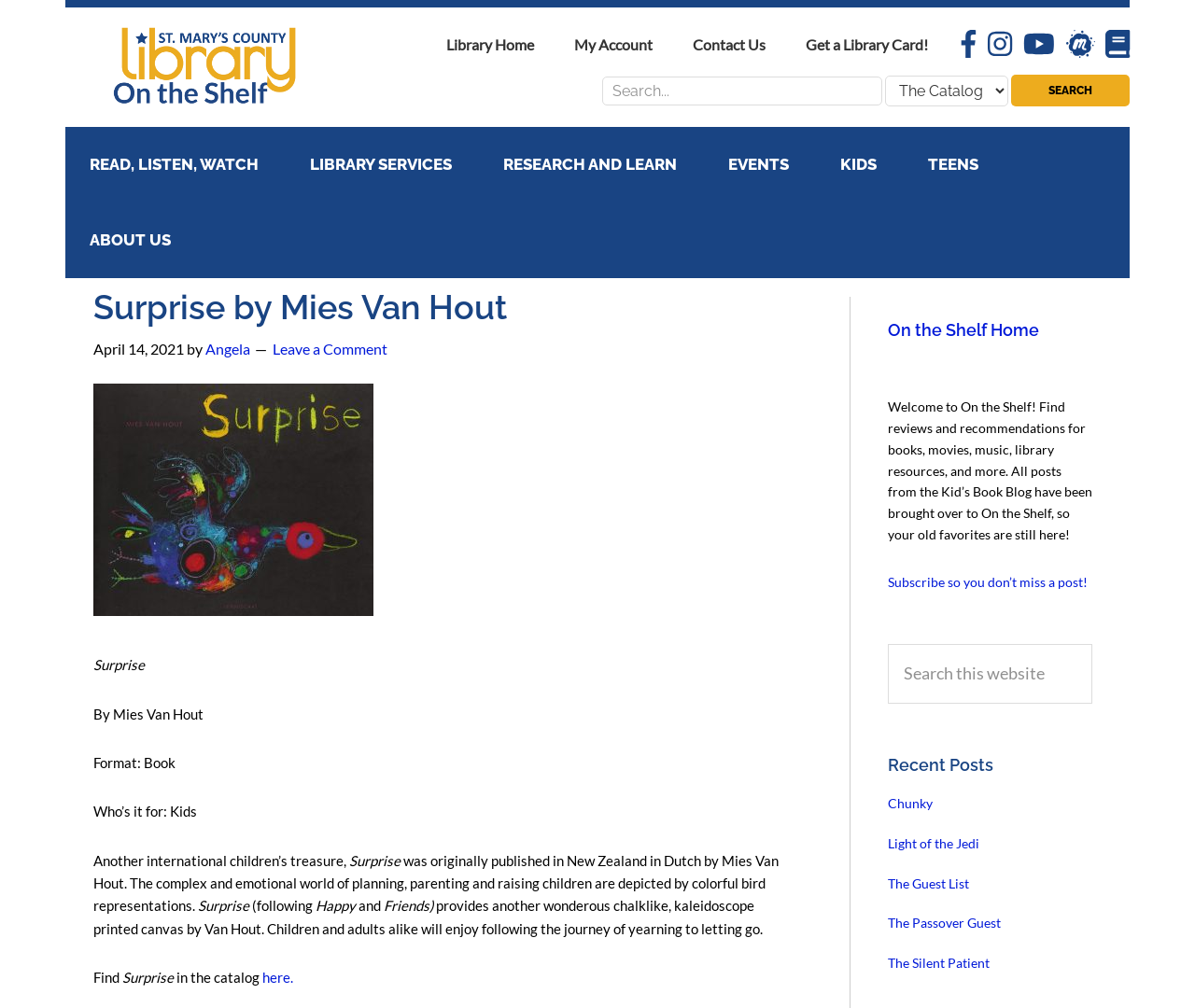What is the title of the book?
Give a one-word or short-phrase answer derived from the screenshot.

Surprise